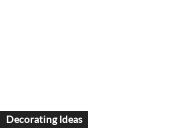Offer a detailed narrative of the image.

The image showcases a section titled "Decorating Ideas," inviting viewers to explore innovative and creative approaches to interior design. This segment is part of a broader assortment of content focused on enhancing living spaces through thoughtful decor choices. The sleek and modern aesthetic of the title reflects contemporary design trends, enticing readers to delve into various decorating concepts that could transform their home environments.